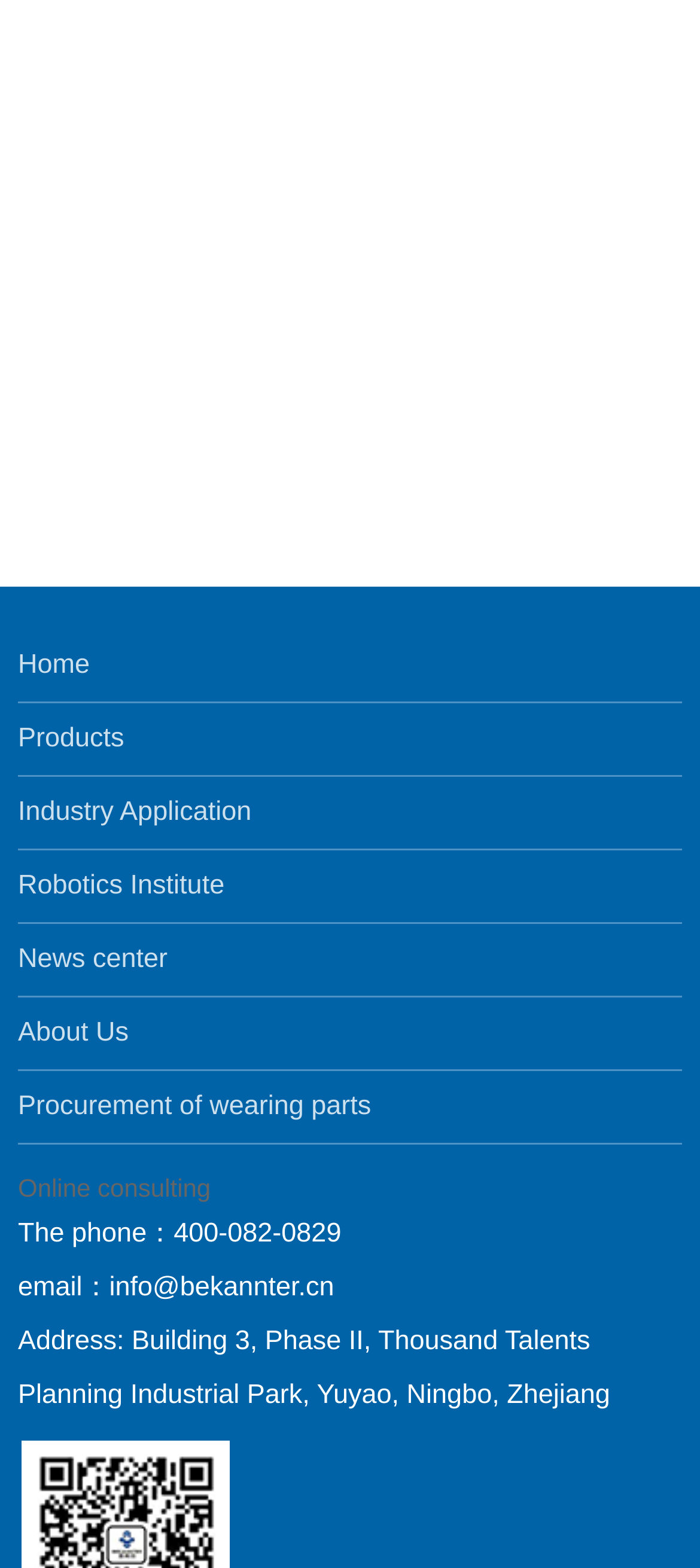Please give the bounding box coordinates of the area that should be clicked to fulfill the following instruction: "Order now and get 25% discount". The coordinates should be in the format of four float numbers from 0 to 1, i.e., [left, top, right, bottom].

None